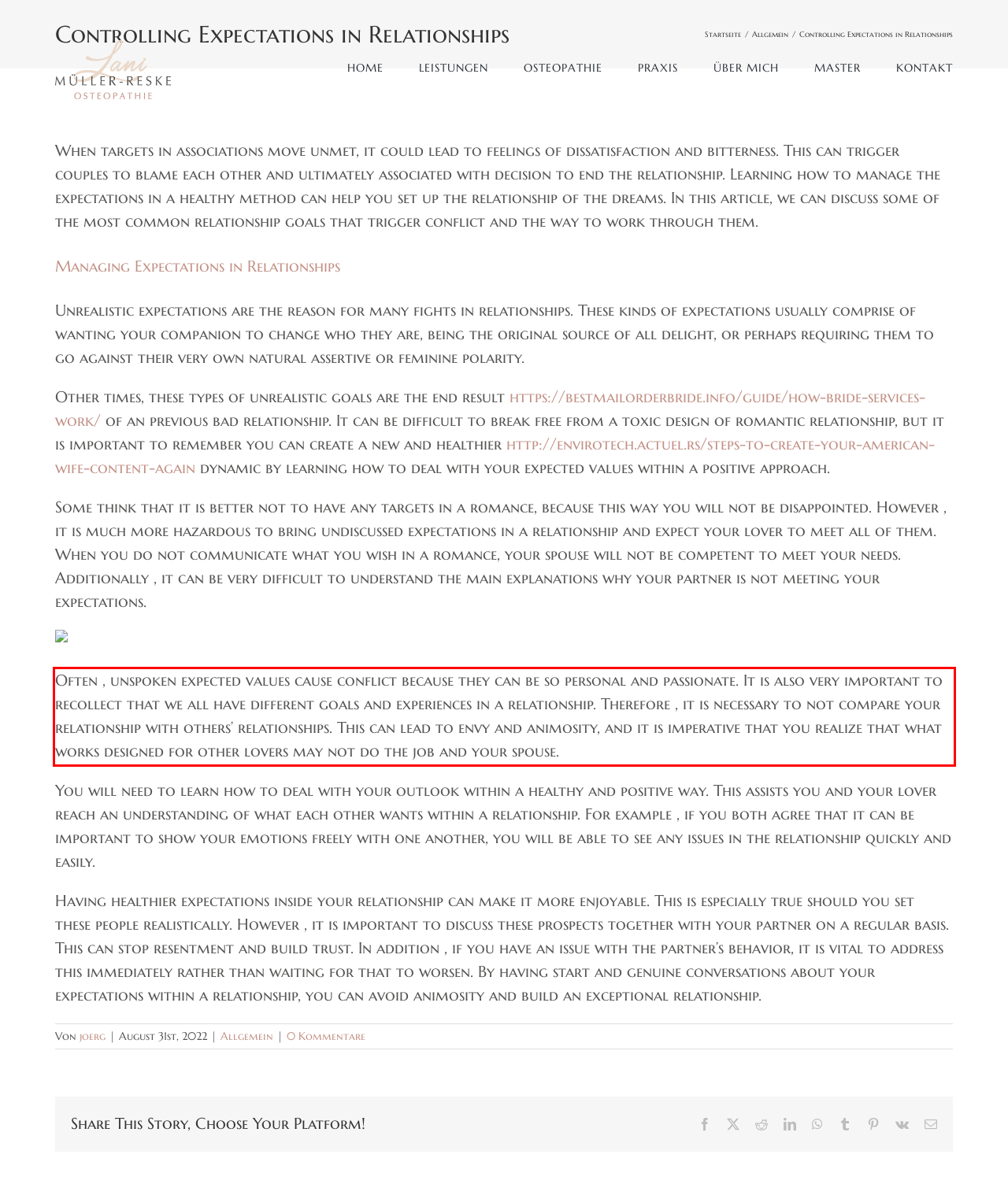Please look at the screenshot provided and find the red bounding box. Extract the text content contained within this bounding box.

Often , unspoken expected values cause conflict because they can be so personal and passionate. It is also very important to recollect that we all have different goals and experiences in a relationship. Therefore , it is necessary to not compare your relationship with others’ relationships. This can lead to envy and animosity, and it is imperative that you realize that what works designed for other lovers may not do the job and your spouse.